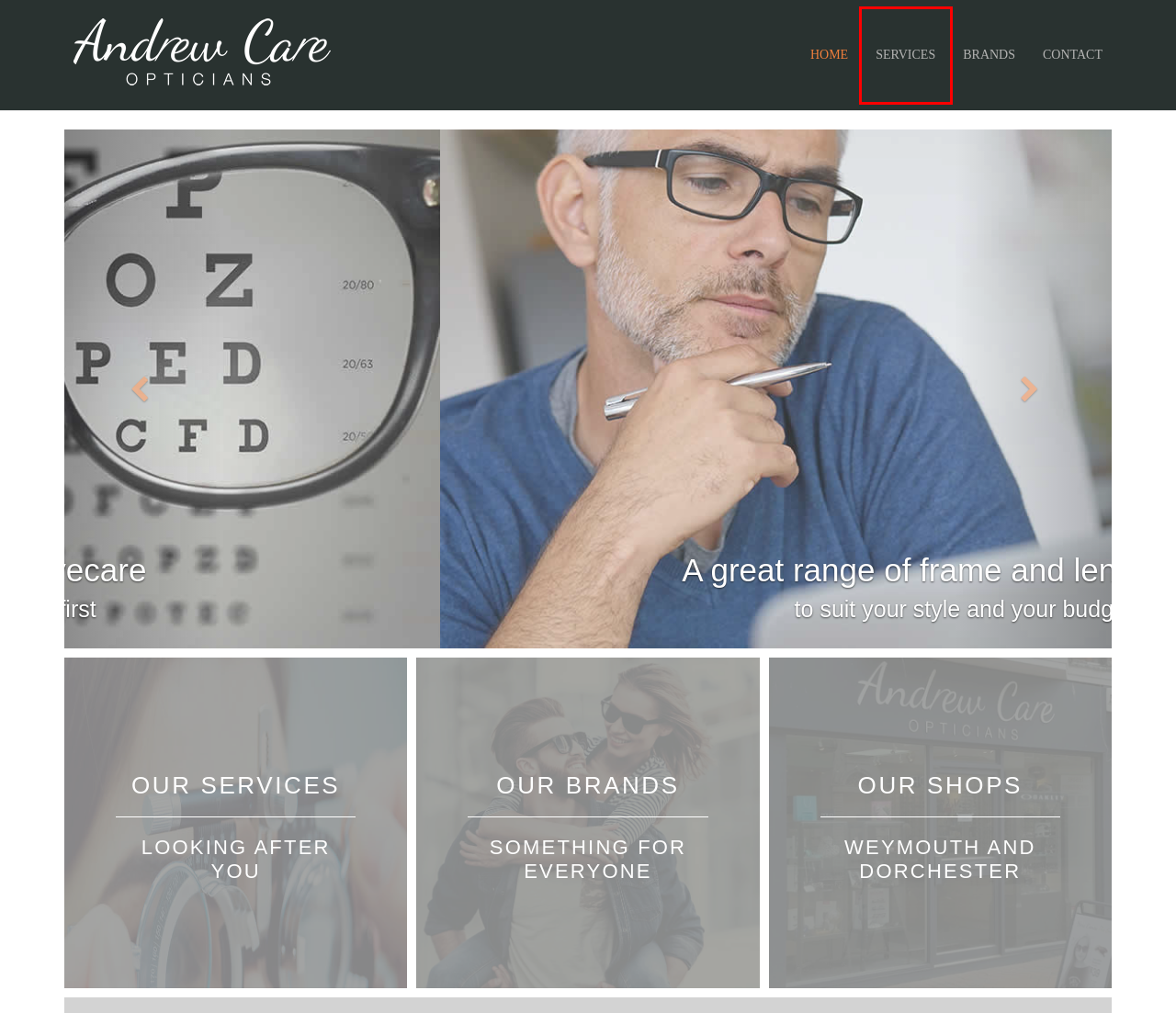You are given a screenshot of a webpage with a red rectangle bounding box around an element. Choose the best webpage description that matches the page after clicking the element in the bounding box. Here are the candidates:
A. Contact :: Andrew Care Opticians
B. Sunglasses :: Andrew Care Opticians
C. Contact Lenses :: Andrew Care Opticians
D. NHS Funding :: Andrew Care Opticians
E. Eye Examinations :: Andrew Care Opticians
F. Creative Graphic Design Services Dorset | Cleary Creative
G. Brands :: Andrew Care Opticians
H. Services :: Andrew Care Opticians

H